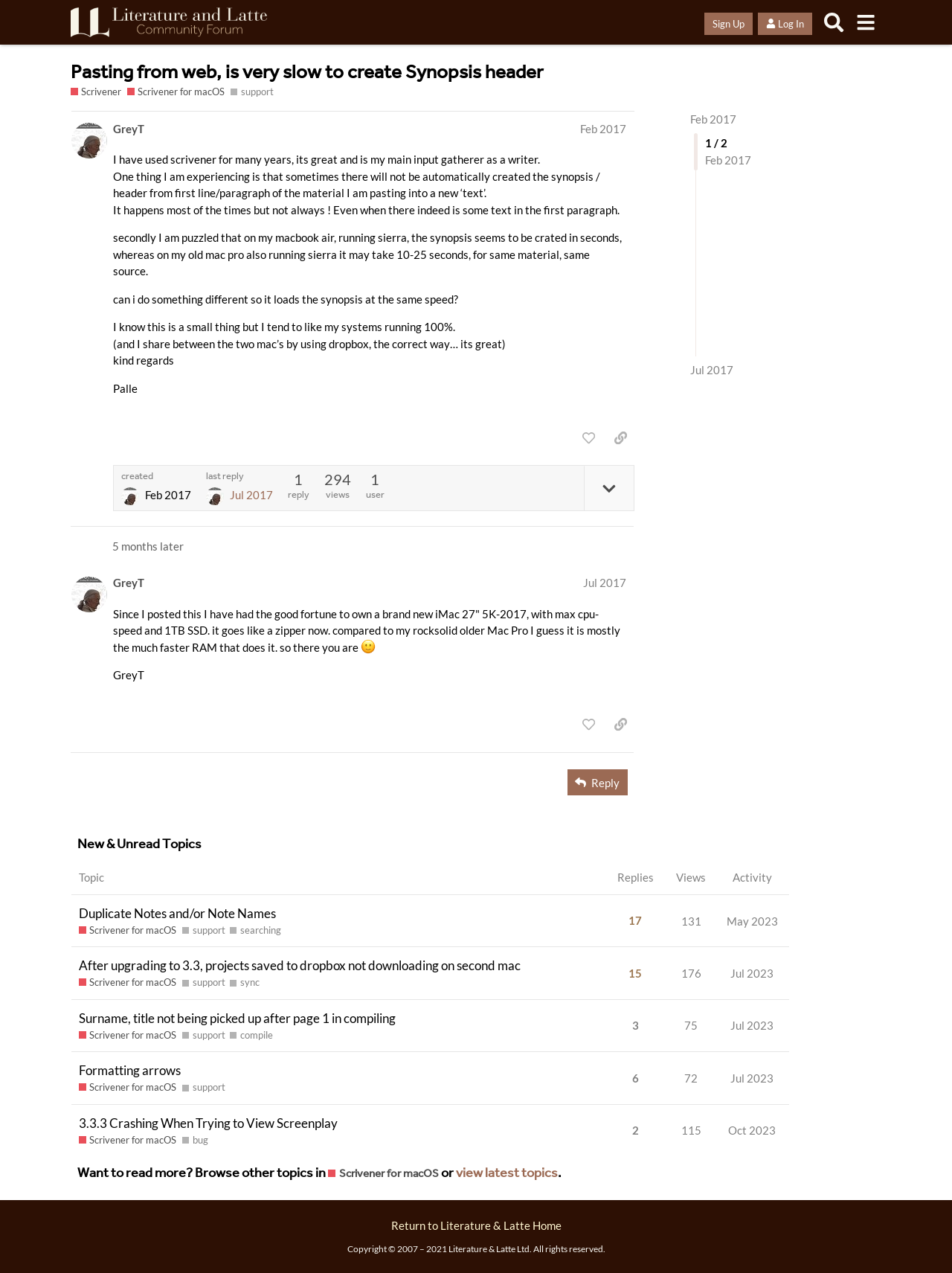With reference to the image, please provide a detailed answer to the following question: What is the topic of the first post?

The topic of the first post can be found in the heading of the first post, which says 'Pasting from web, is very slow to create Synopsis header'.